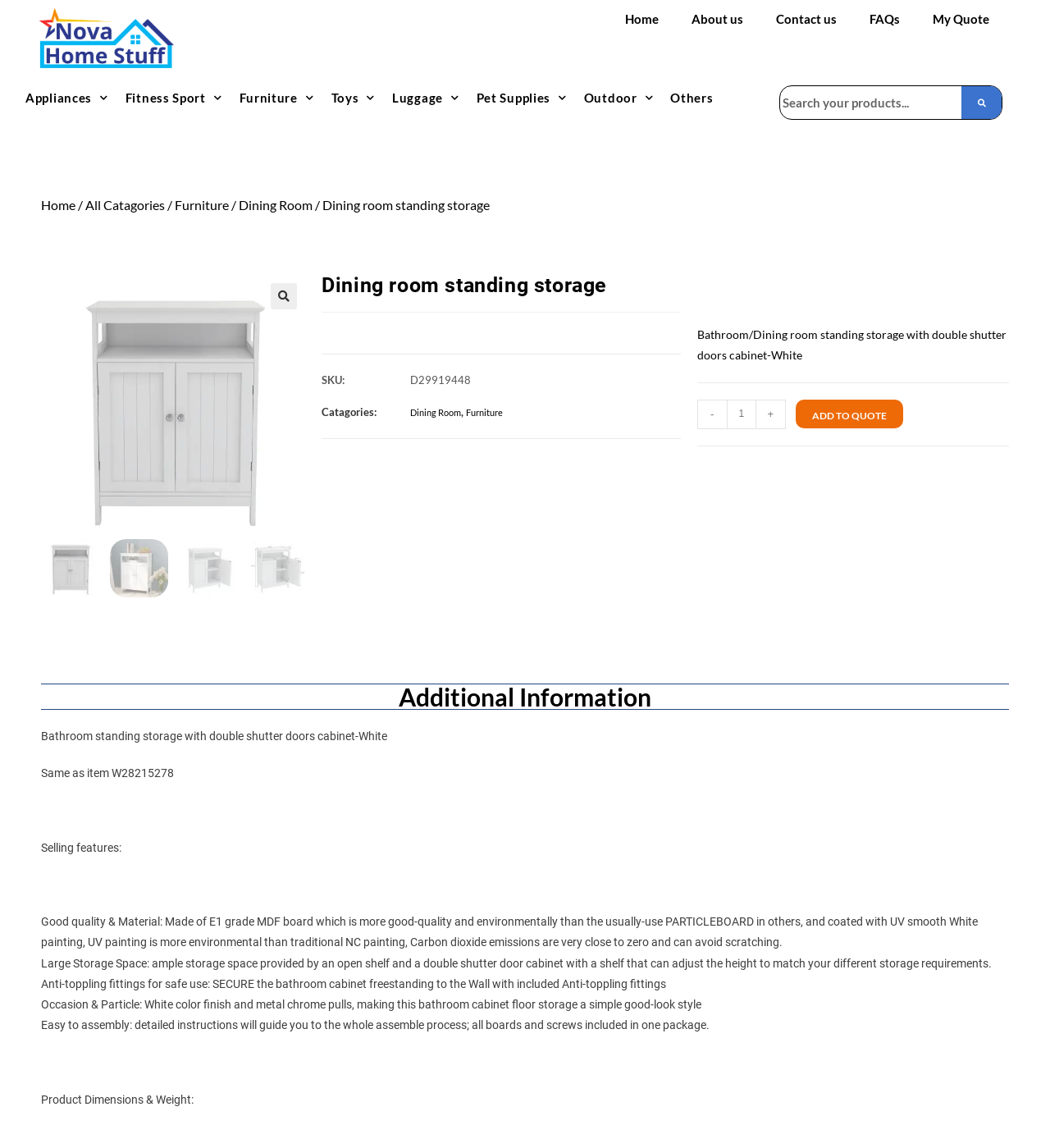What is the material of the product?
Please use the image to provide an in-depth answer to the question.

I found the material of the product by reading the 'Selling features' section, which mentions that the product is 'Made of E1 grade MDF board which is more good-quality and environmentally than the usually-use PARTICLEBOARD in others'. This indicates that the material of the product is E1 grade MDF board.